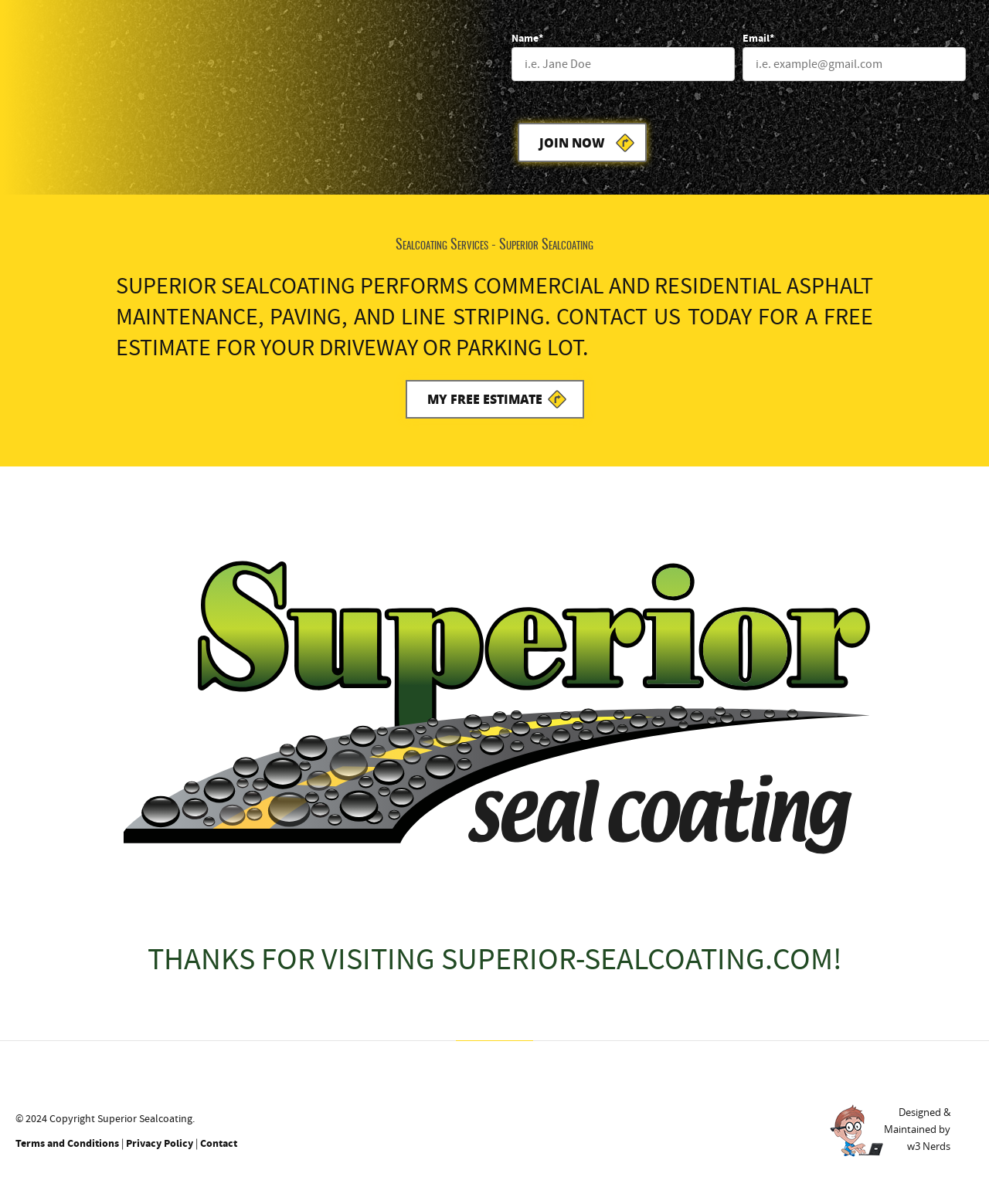Using the description "May 12, 2022May 12, 2022", predict the bounding box of the relevant HTML element.

None